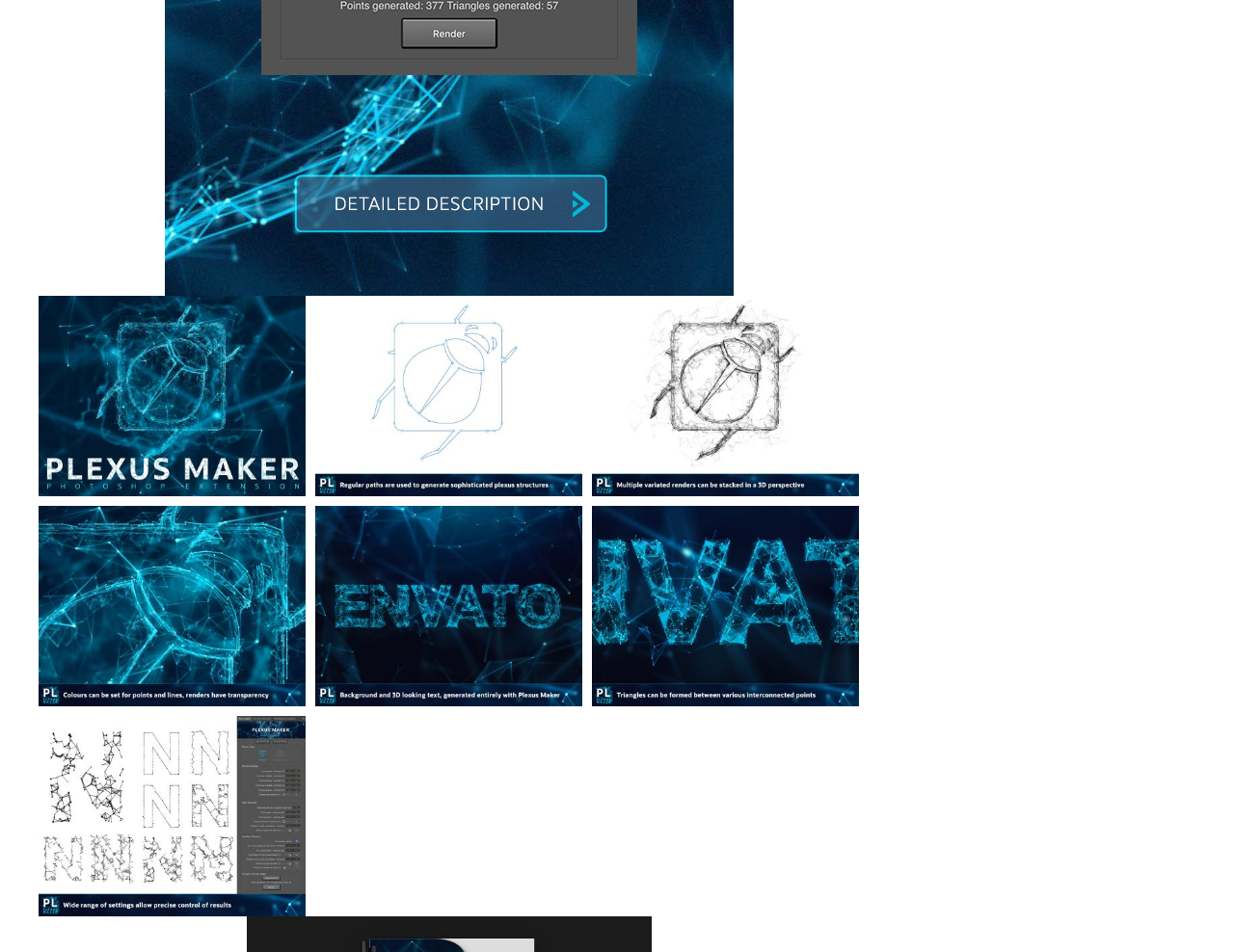Please determine the bounding box coordinates for the element that should be clicked to follow these instructions: "view photoshop preview 2".

[0.255, 0.311, 0.472, 0.333]